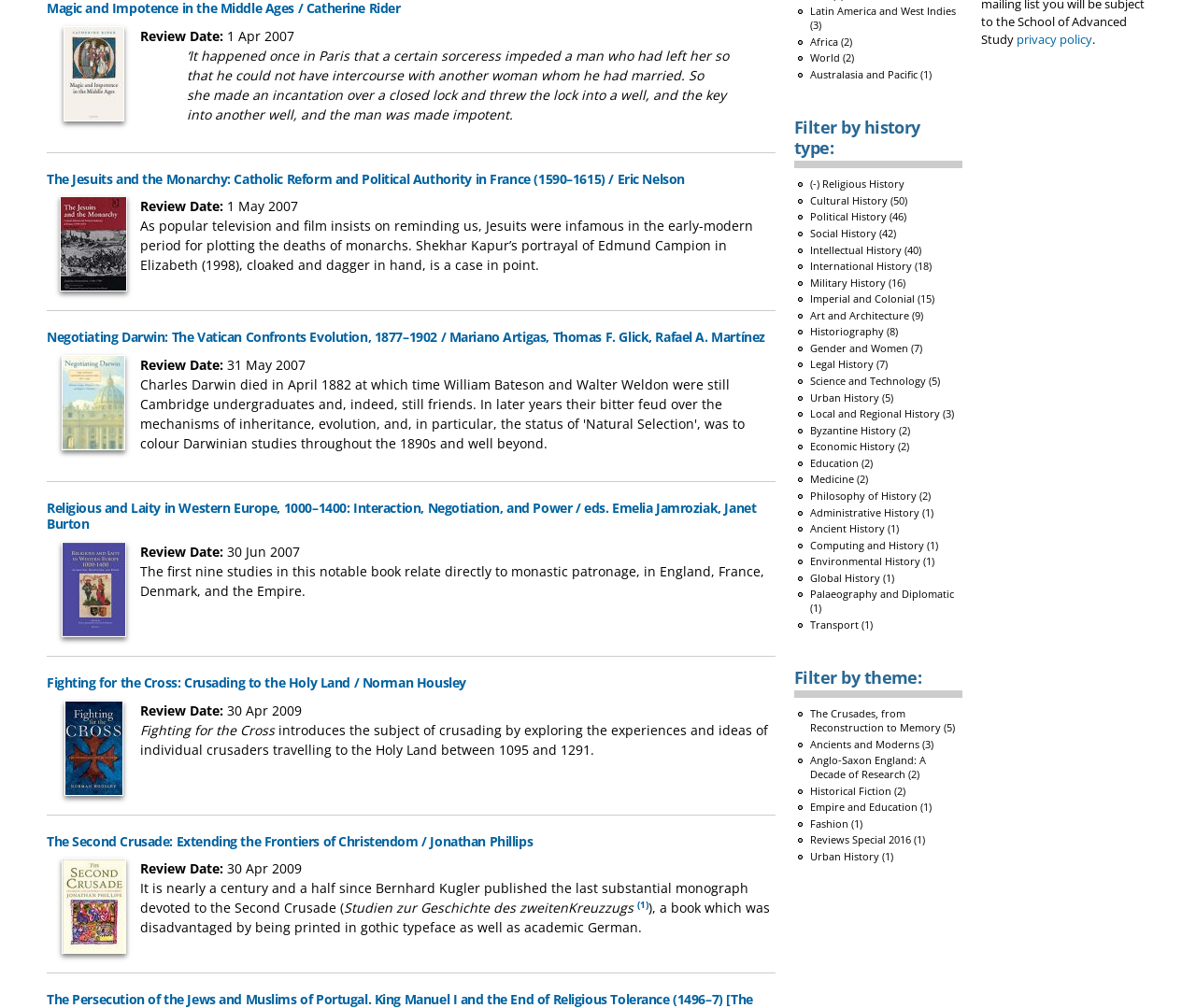Given the description of a UI element: "privacy policy", identify the bounding box coordinates of the matching element in the webpage screenshot.

[0.85, 0.032, 0.913, 0.047]